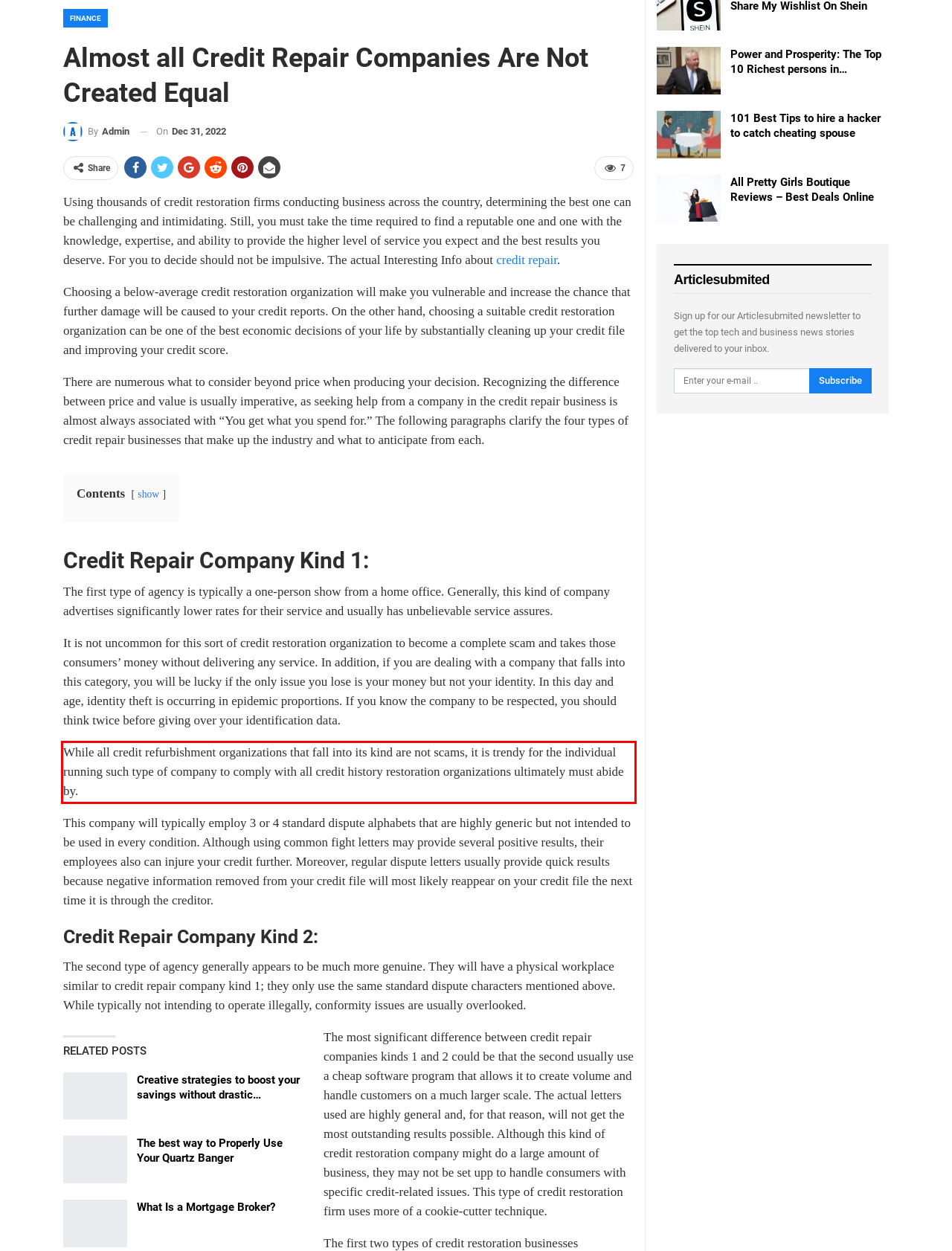Examine the webpage screenshot, find the red bounding box, and extract the text content within this marked area.

While all credit refurbishment organizations that fall into its kind are not scams, it is trendy for the individual running such type of company to comply with all credit history restoration organizations ultimately must abide by.